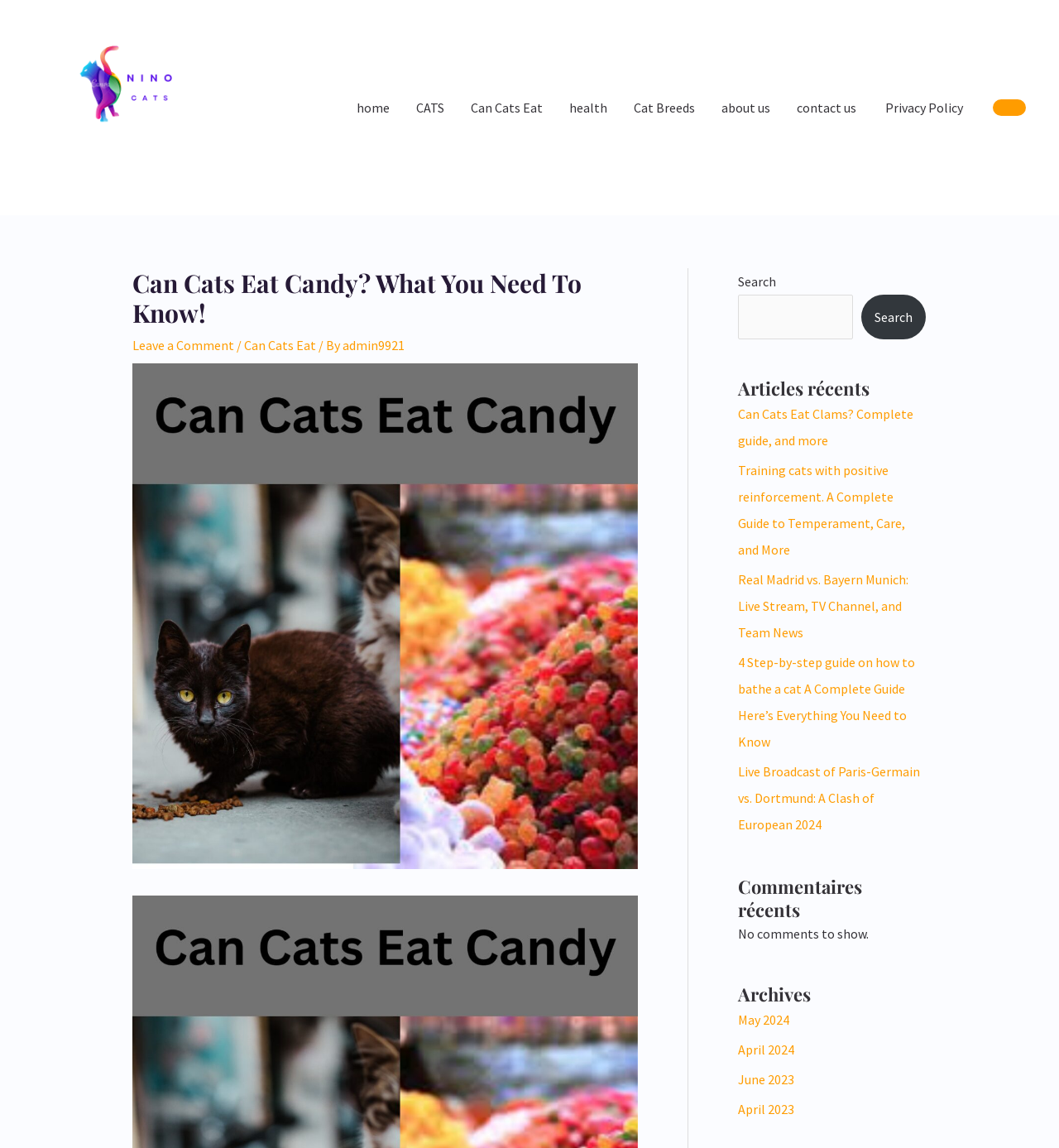How many archive links are there?
Using the image, provide a detailed and thorough answer to the question.

I counted the number of links in the section with the heading 'Archives', which are 'May 2024', 'April 2024', 'June 2023', and 'April 2023'.